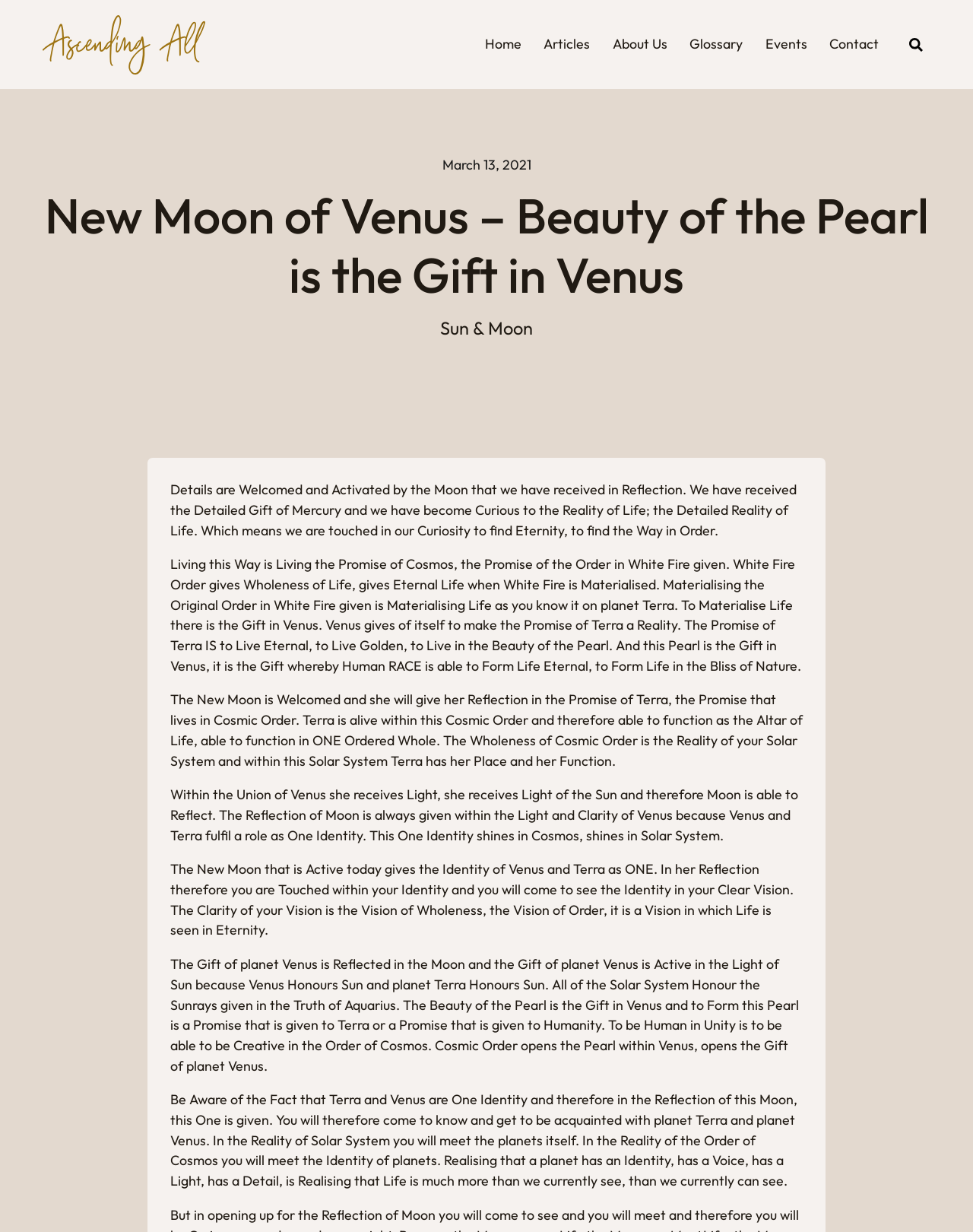Specify the bounding box coordinates of the region I need to click to perform the following instruction: "Visit Sun & Moon page". The coordinates must be four float numbers in the range of 0 to 1, i.e., [left, top, right, bottom].

[0.452, 0.257, 0.548, 0.276]